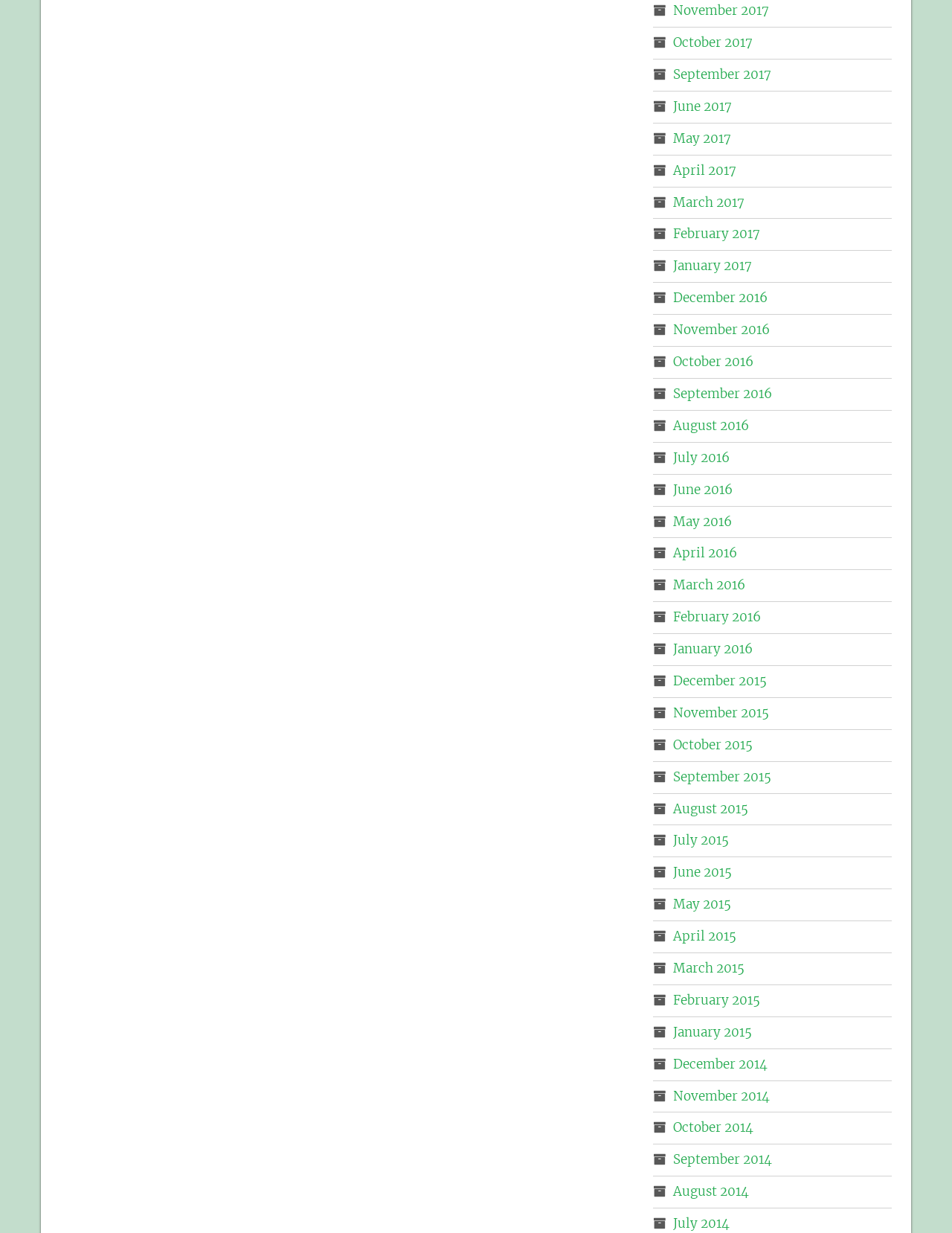Give a succinct answer to this question in a single word or phrase: 
How many links are there in 2016?

12